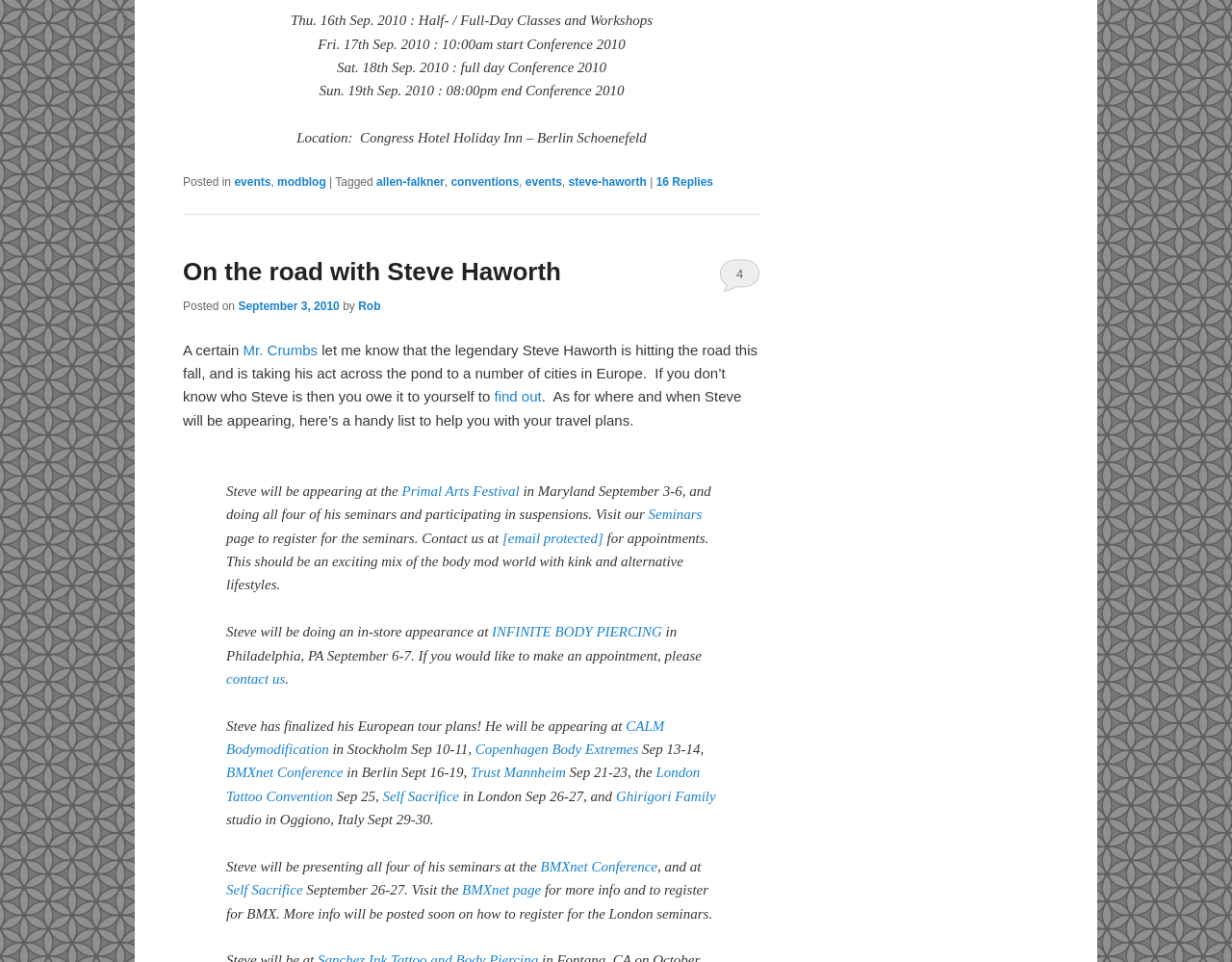Answer the question in one word or a short phrase:
What is the email address to contact for appointments?

[email protected]